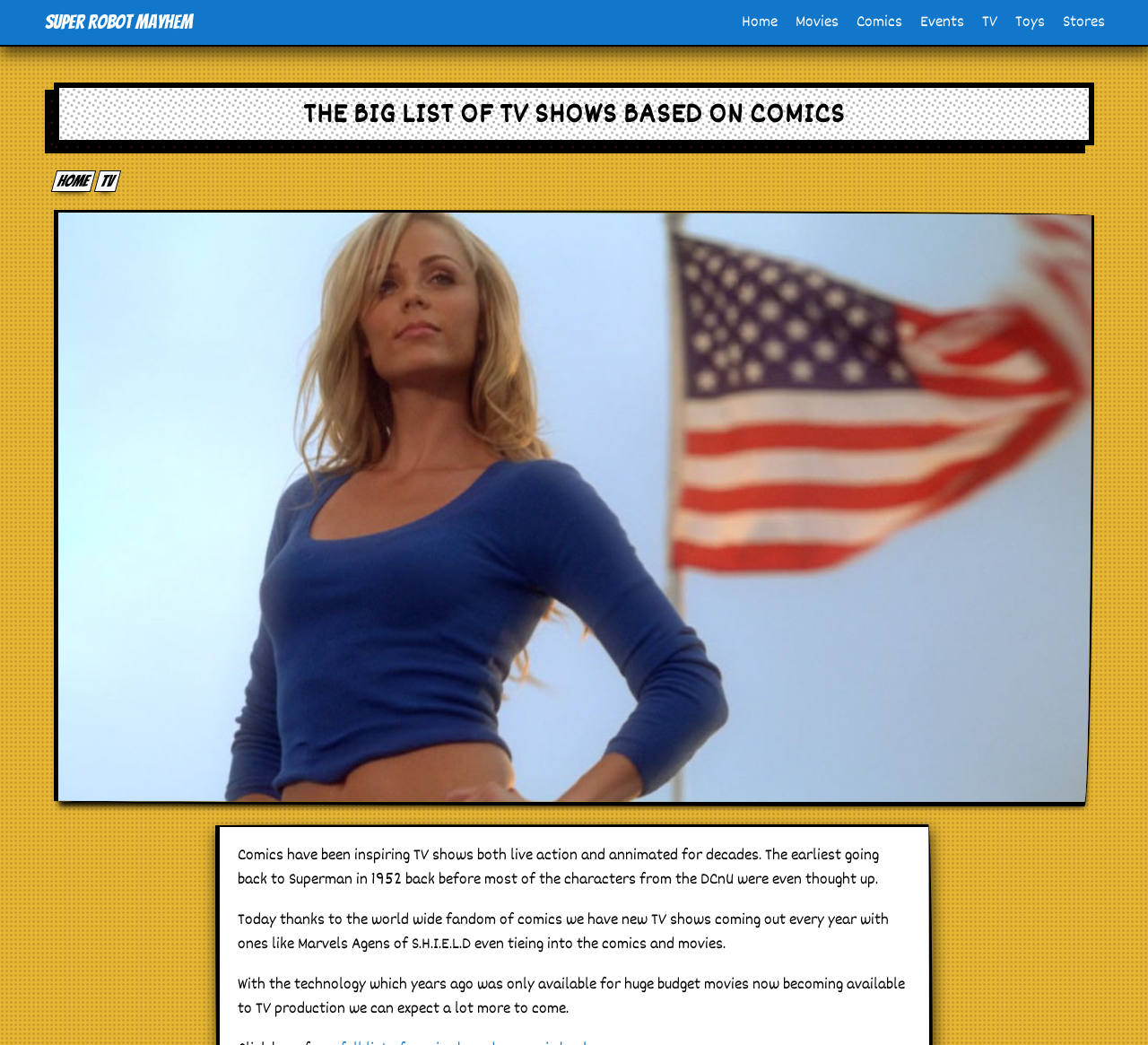Use a single word or phrase to respond to the question:
How many paragraphs of text are there?

3